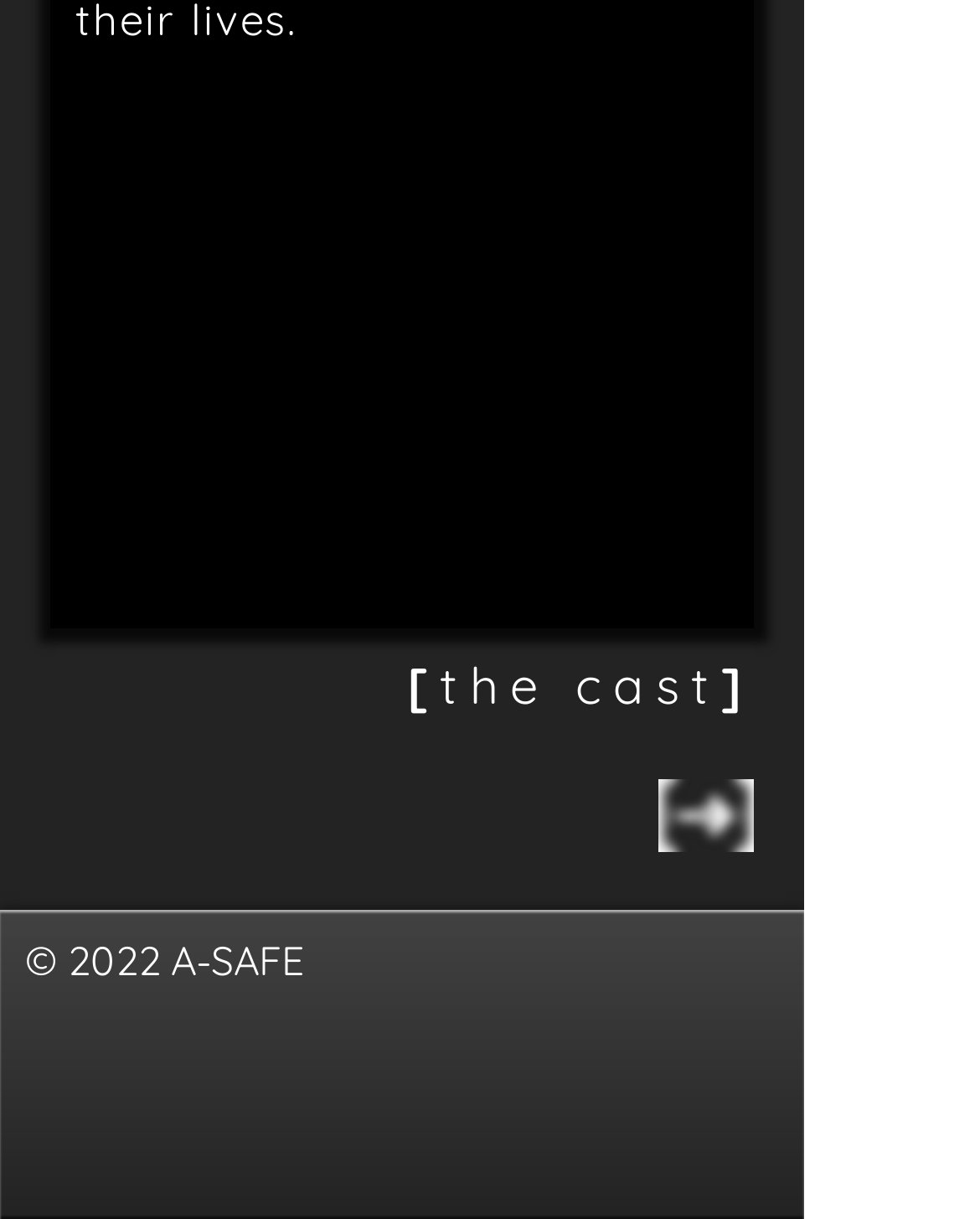What is the copyright year?
Provide a concise answer using a single word or phrase based on the image.

2022